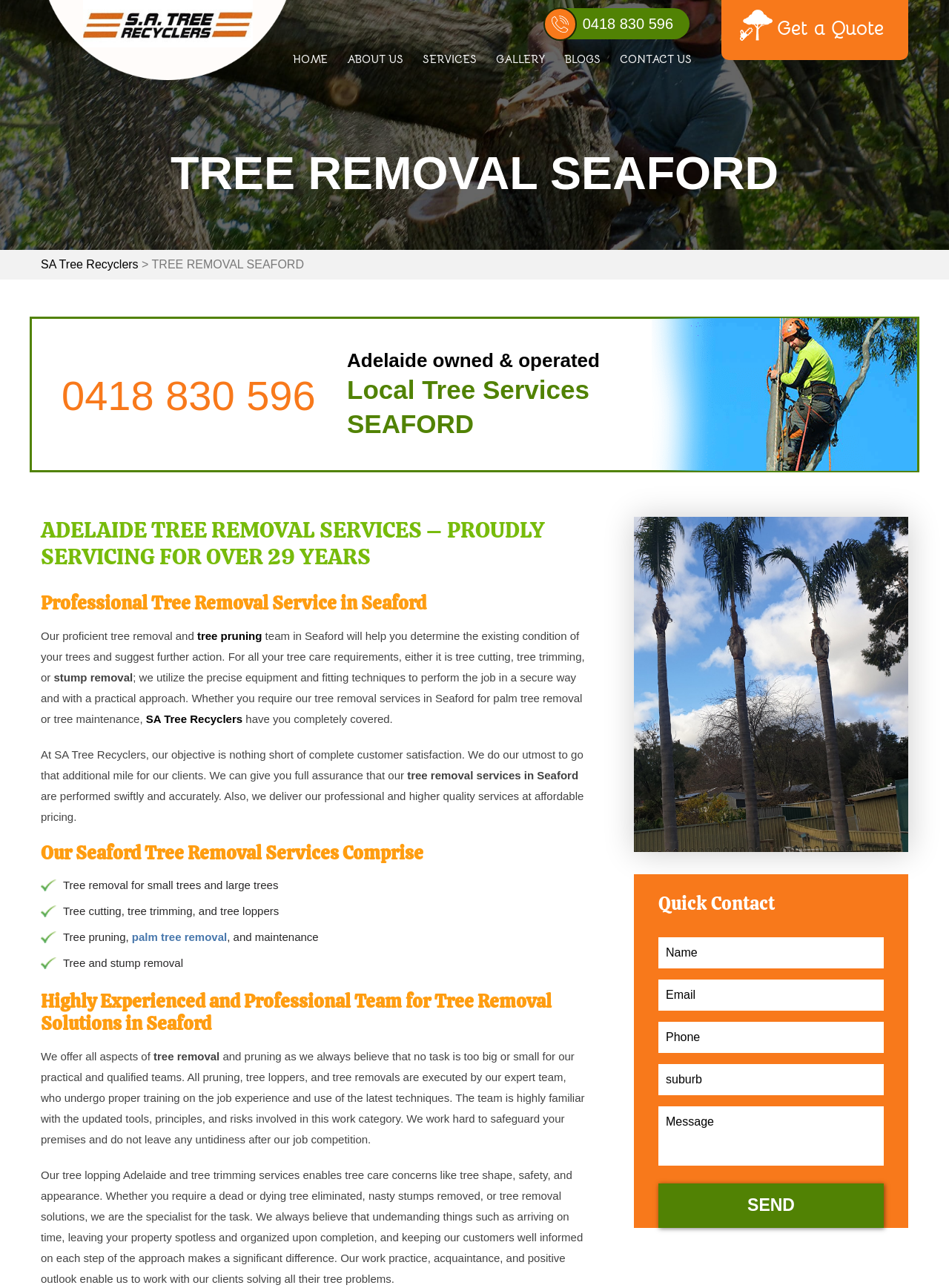What is the goal of the tree removal company?
Deliver a detailed and extensive answer to the question.

The goal of the company can be found in the section 'At SA Tree Recyclers, our objective is nothing short of complete customer satisfaction.', which states that the company aims to provide complete customer satisfaction.